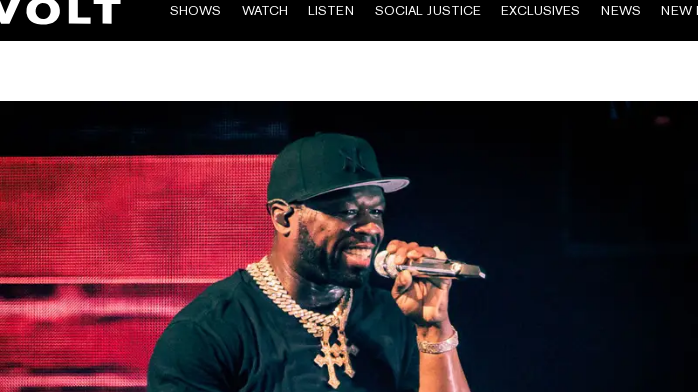Detail every aspect of the image in your caption.

The image features the iconic rapper and television producer 50 Cent, energetically performing on stage. He is dressed in a black t-shirt and a baseball cap, highlighting his distinctive style. Around his neck, he sports a bold chain that adds to his commanding presence. The backdrop includes vibrant lighting, which enhances the atmosphere of the performance, potentially indicating a live event where he is celebrating the expansion of his entertainment career. This performance comes alongside his announcement of a new television project, emphasizing his multifaceted career as he continues to thrive in both music and television production.